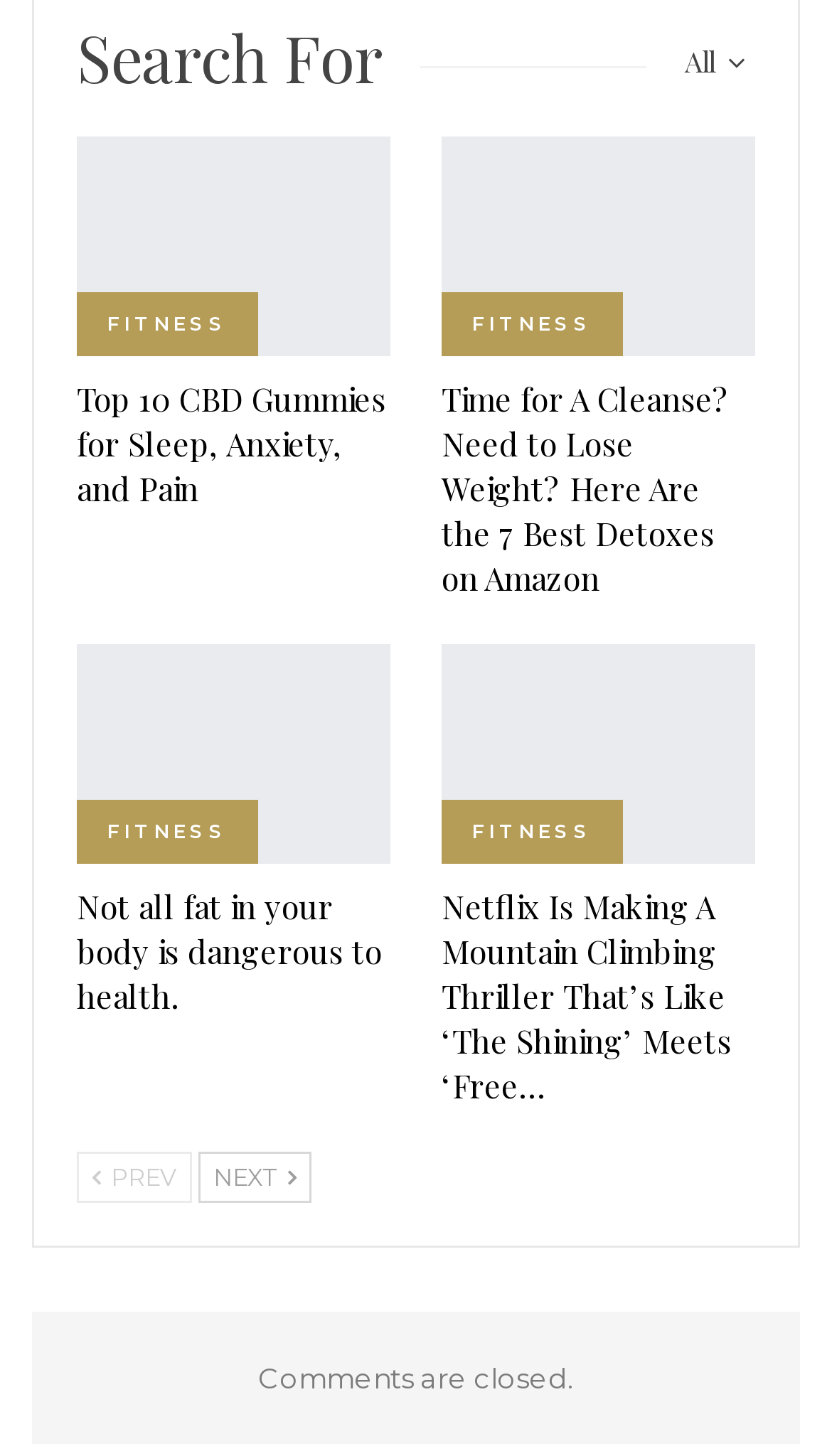Give the bounding box coordinates for this UI element: "Search for". The coordinates should be four float numbers between 0 and 1, arranged as [left, top, right, bottom].

[0.092, 0.036, 0.505, 0.063]